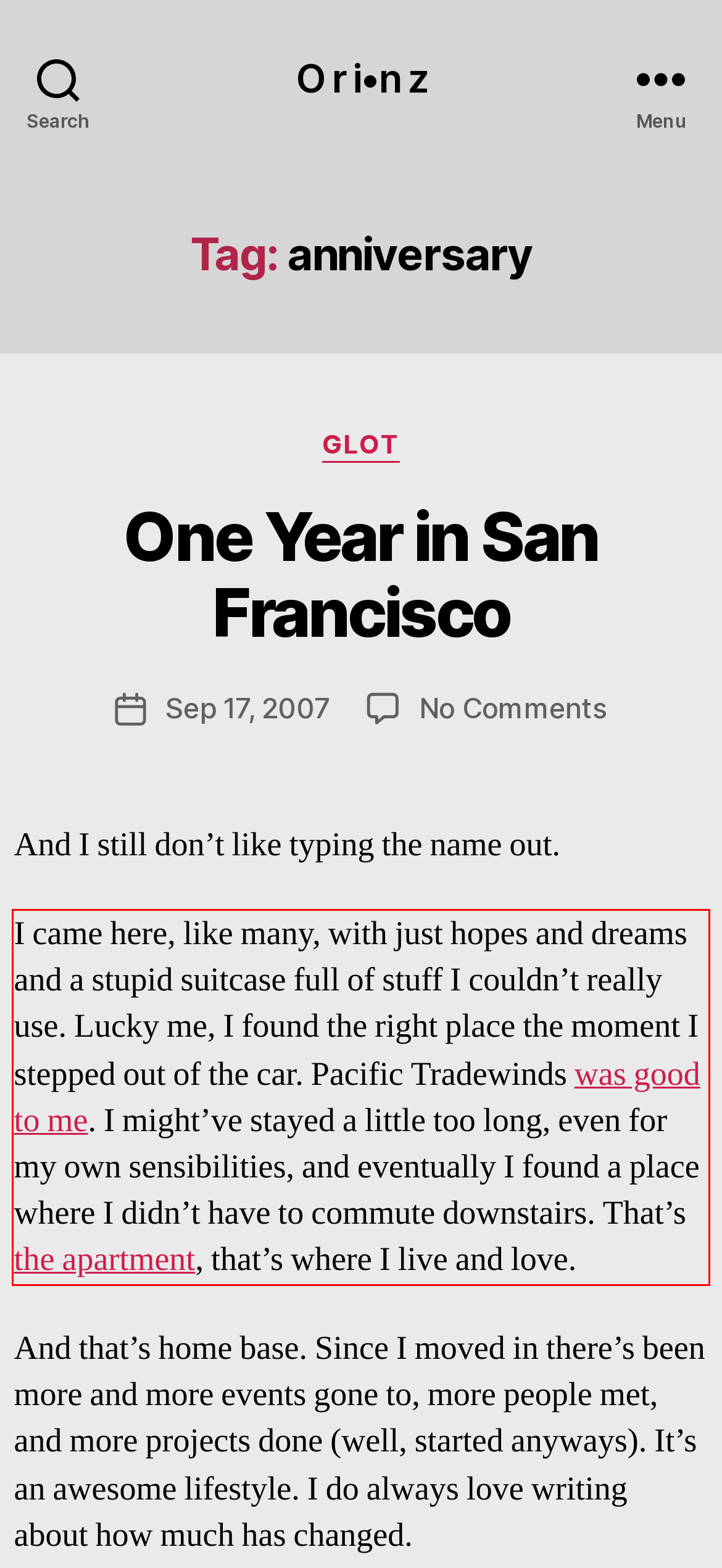Given a screenshot of a webpage containing a red bounding box, perform OCR on the text within this red bounding box and provide the text content.

I came here, like many, with just hopes and dreams and a stupid suitcase full of stuff I couldn’t really use. Lucky me, I found the right place the moment I stepped out of the car. Pacific Tradewinds was good to me. I might’ve stayed a little too long, even for my own sensibilities, and eventually I found a place where I didn’t have to commute downstairs. That’s the apartment, that’s where I live and love.